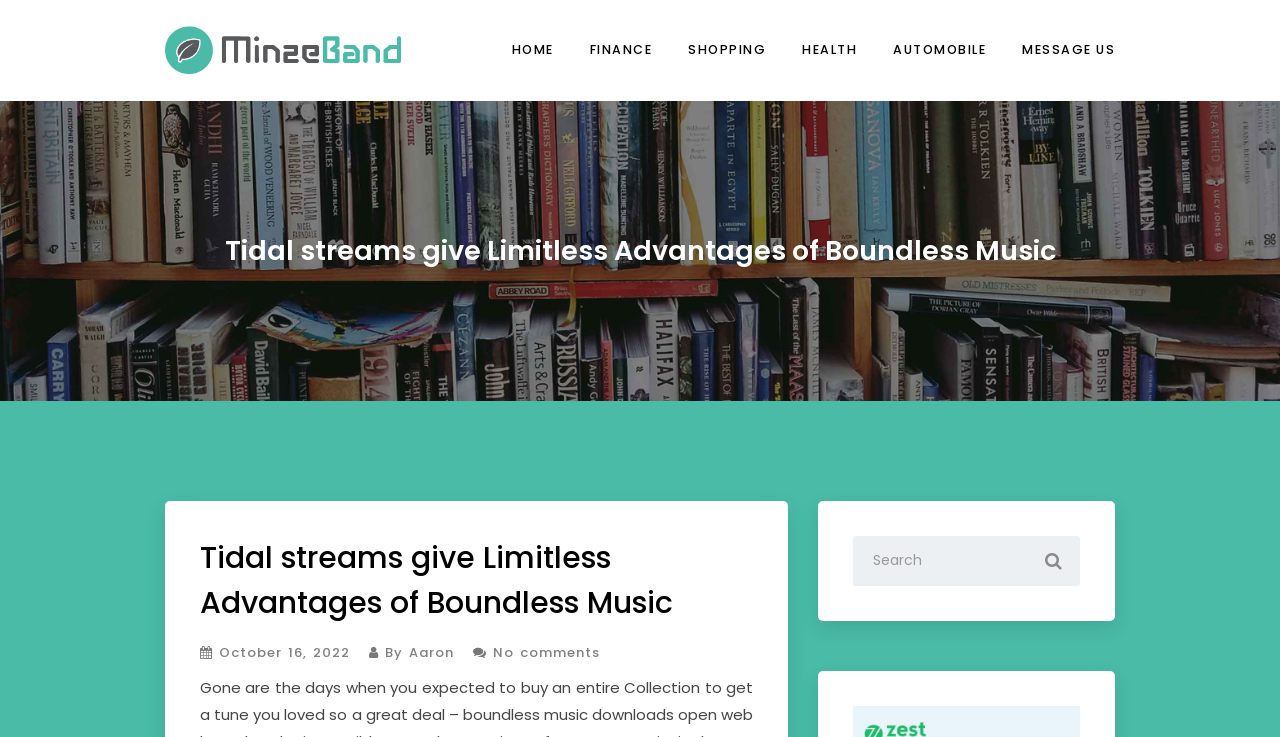Determine the bounding box coordinates of the clickable area required to perform the following instruction: "Click on MESSAGE US link". The coordinates should be represented as four float numbers between 0 and 1: [left, top, right, bottom].

[0.795, 0.033, 0.871, 0.104]